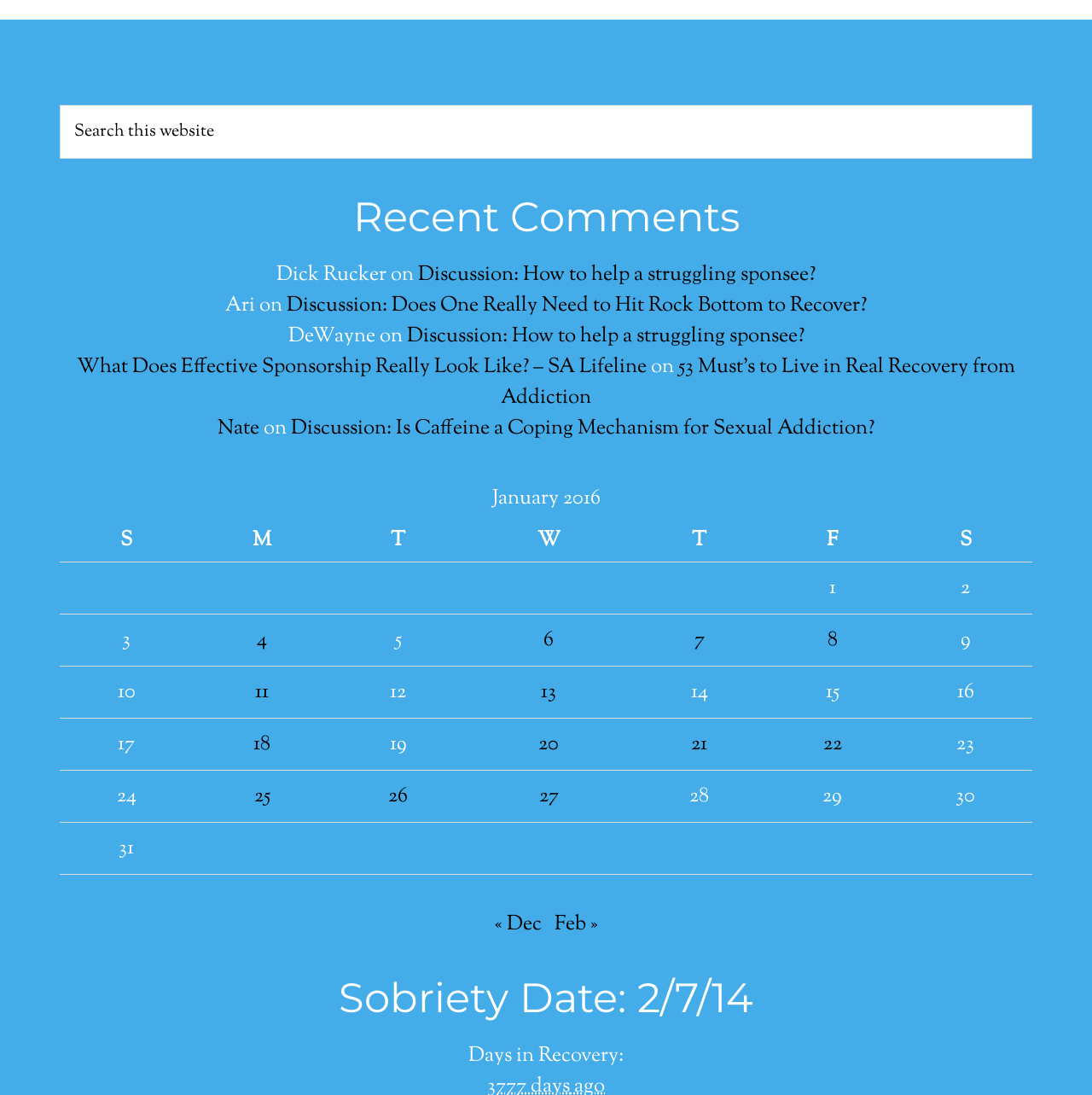Locate the bounding box coordinates of the element I should click to achieve the following instruction: "Read discussion about how to help a struggling sponsee".

[0.383, 0.238, 0.747, 0.264]